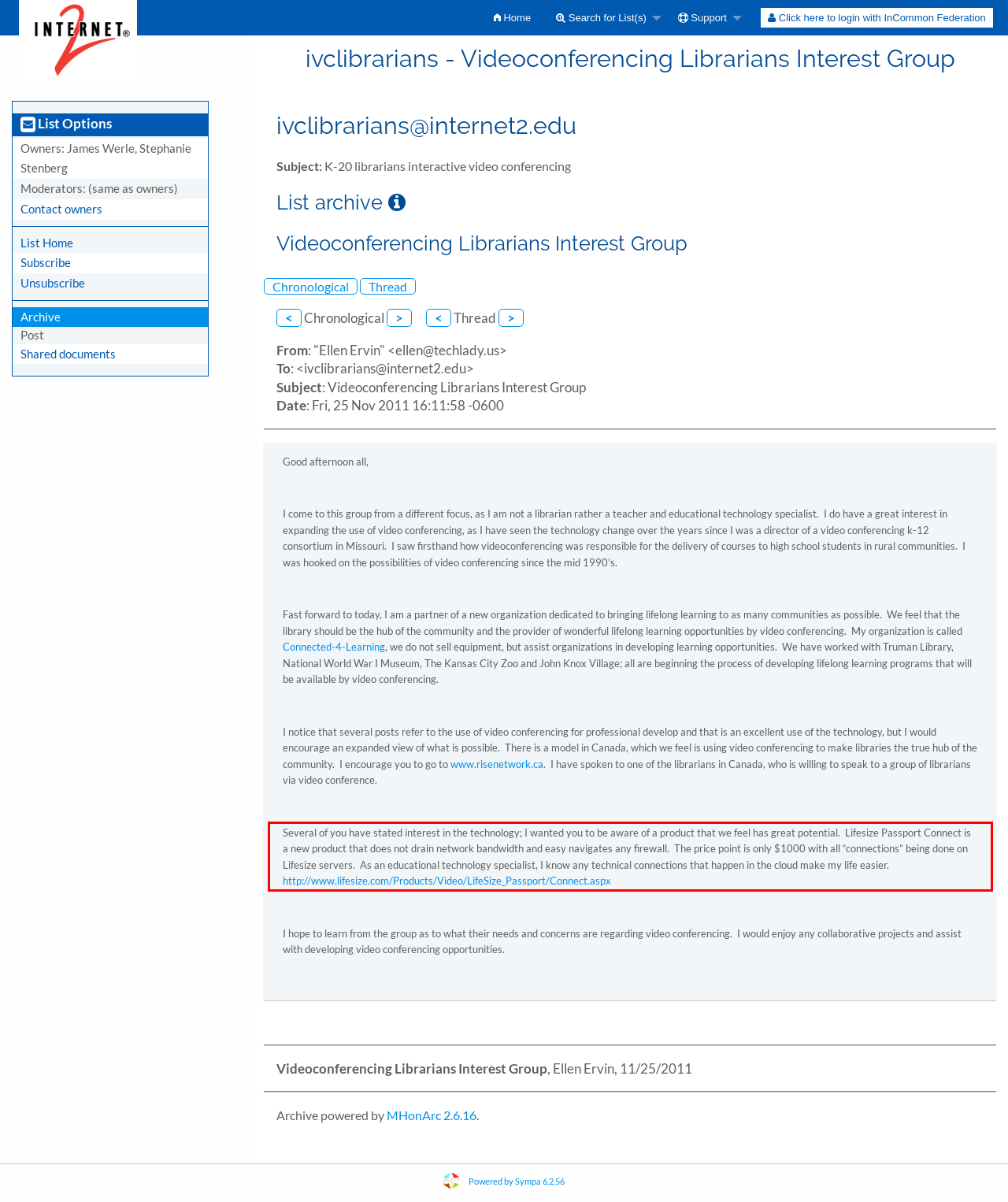You are provided with a screenshot of a webpage that includes a UI element enclosed in a red rectangle. Extract the text content inside this red rectangle.

Several of you have stated interest in the technology; I wanted you to be aware of a product that we feel has great potential. Lifesize Passport Connect is a new product that does not drain network bandwidth and easy navigates any firewall. The price point is only $1000 with all “connections” being done on Lifesize servers. As an educational technology specialist, I know any technical connections that happen in the cloud make my life easier. http://www.lifesize.com/Products/Video/LifeSize_Passport/Connect.aspx